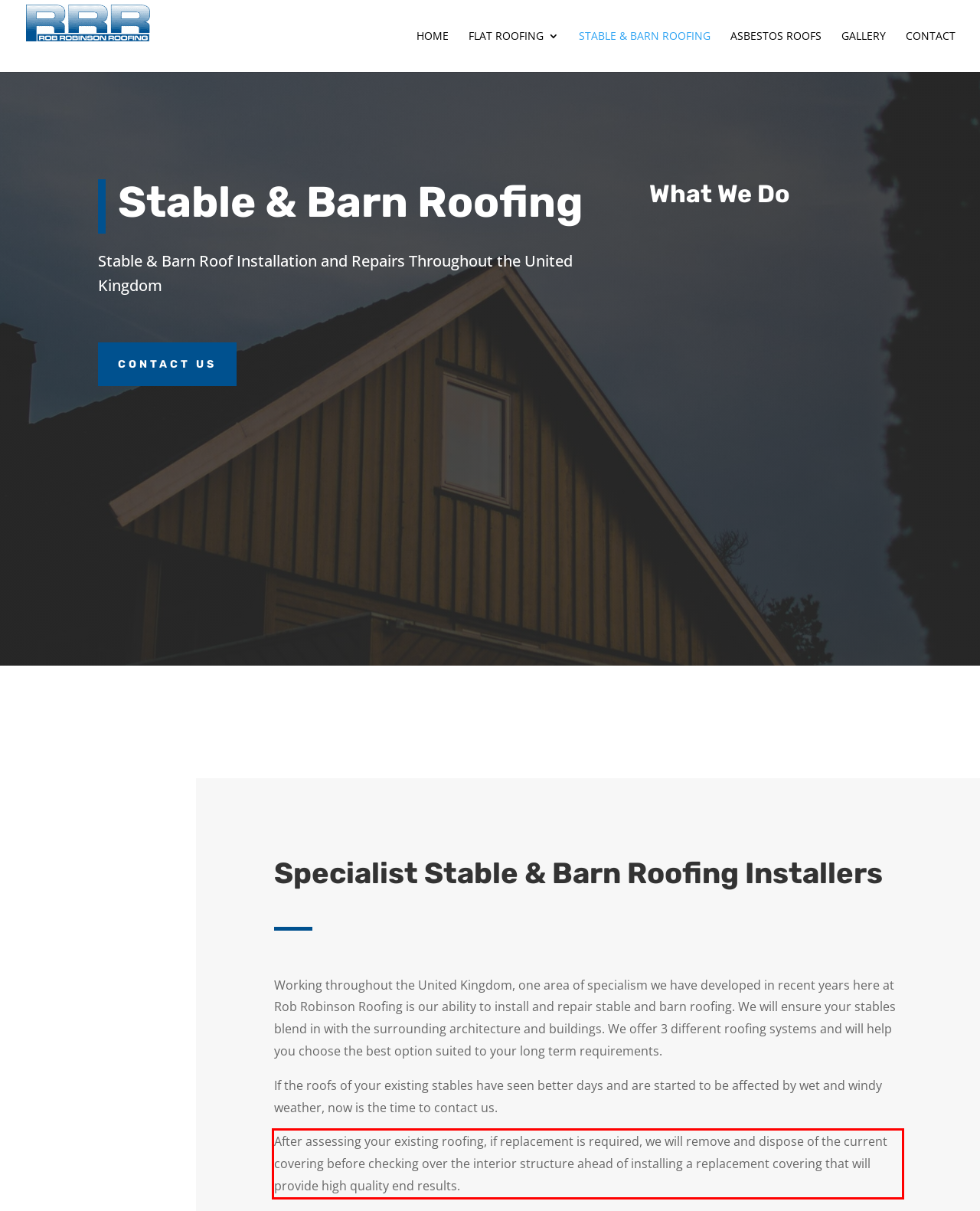Given a webpage screenshot, identify the text inside the red bounding box using OCR and extract it.

After assessing your existing roofing, if replacement is required, we will remove and dispose of the current covering before checking over the interior structure ahead of installing a replacement covering that will provide high quality end results.